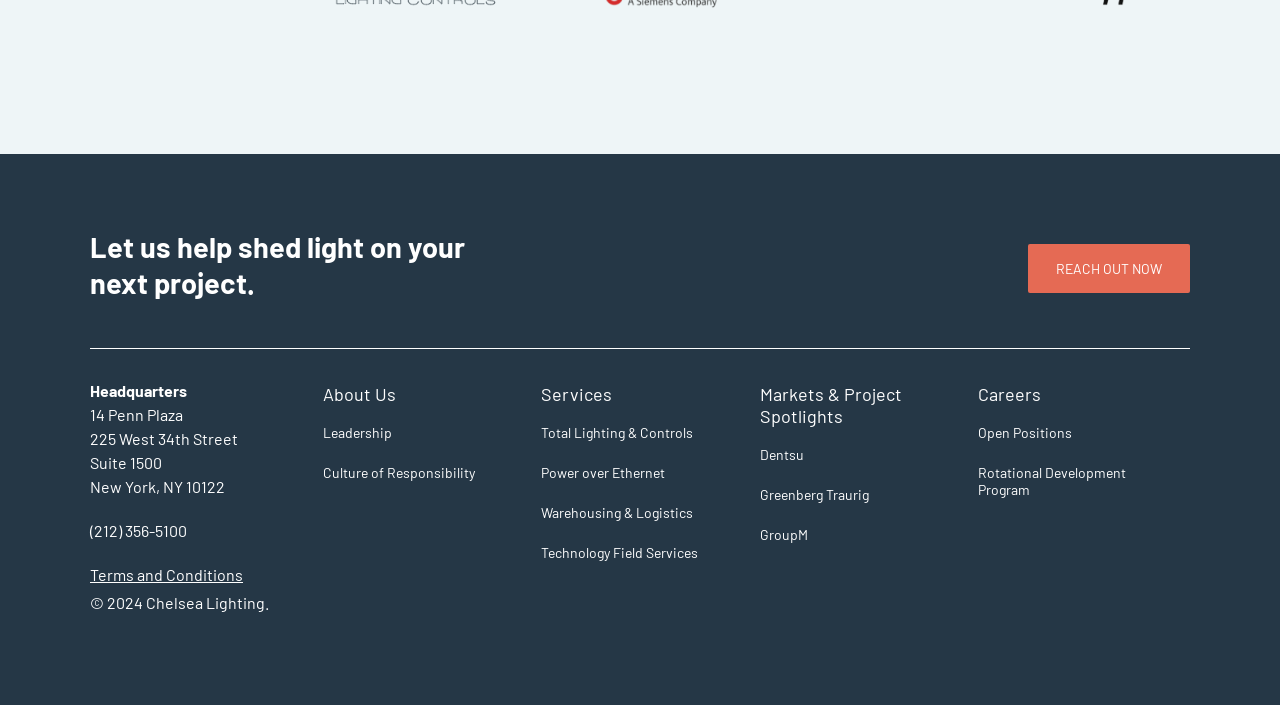Find the bounding box coordinates corresponding to the UI element with the description: "Dentsu". The coordinates should be formatted as [left, top, right, bottom], with values as floats between 0 and 1.

[0.594, 0.632, 0.72, 0.656]